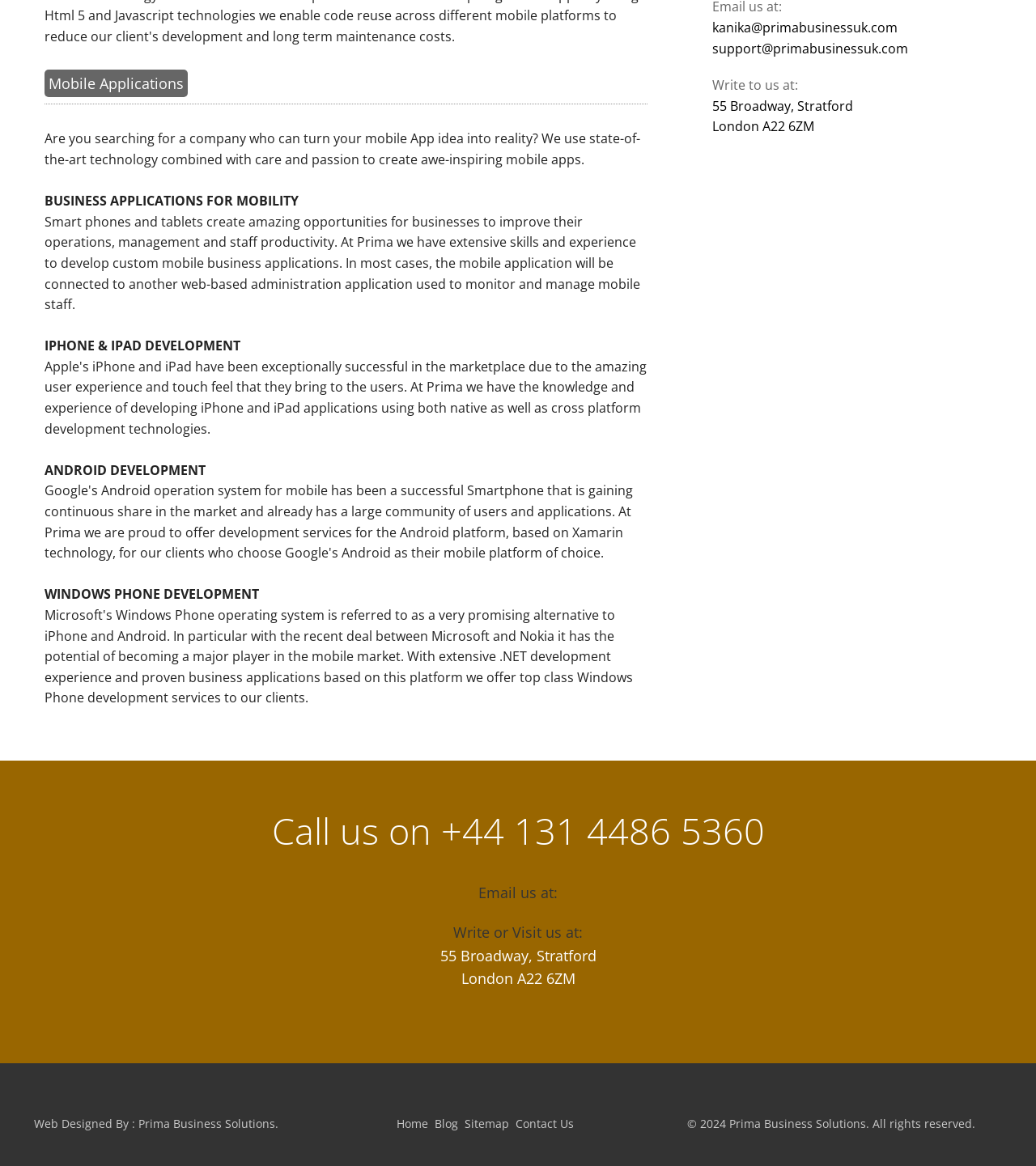Provide the bounding box coordinates of the HTML element this sentence describes: "Sitemap".

[0.448, 0.957, 0.491, 0.97]